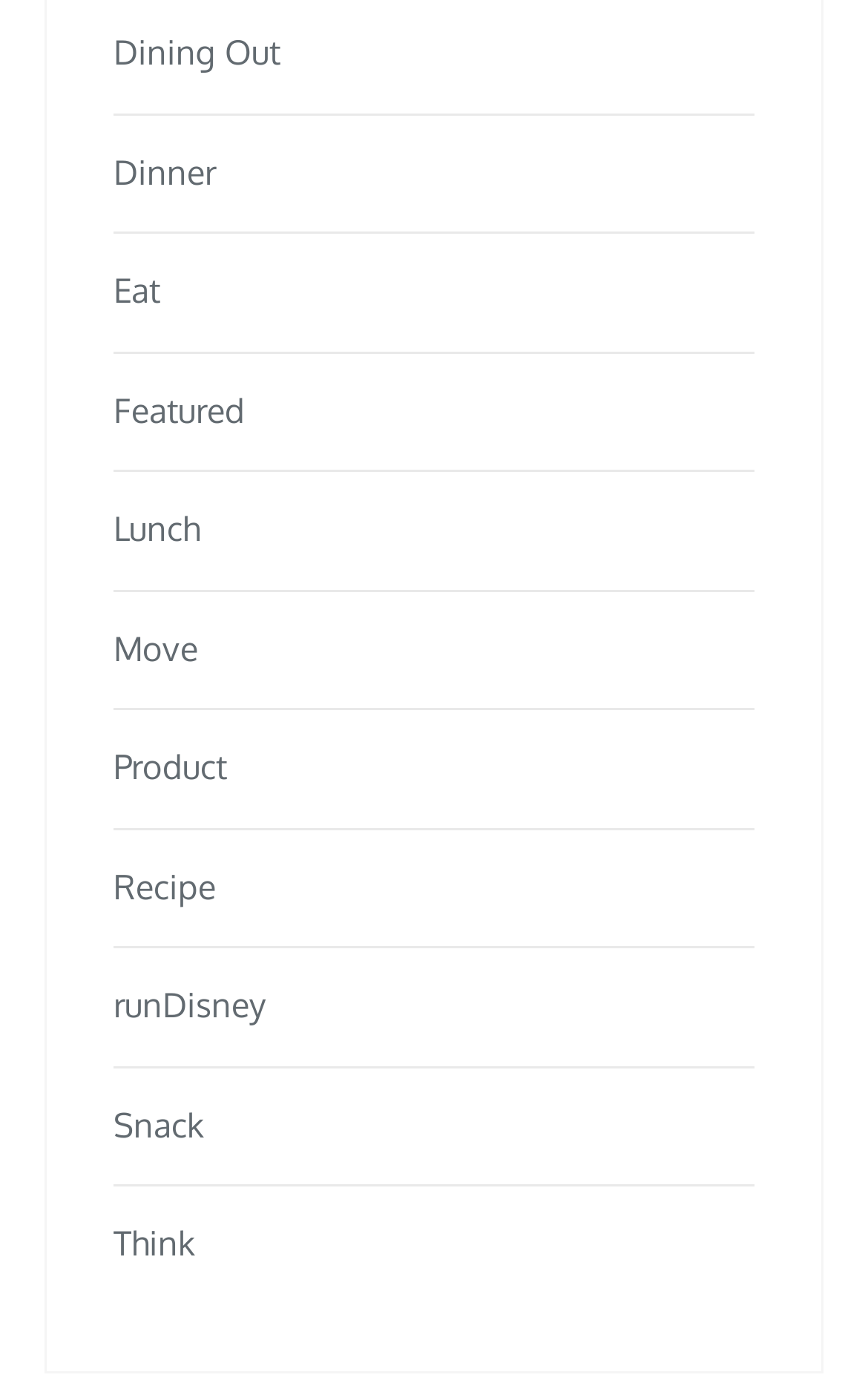Give a one-word or short phrase answer to this question: 
What is the first link on the webpage?

Dining Out